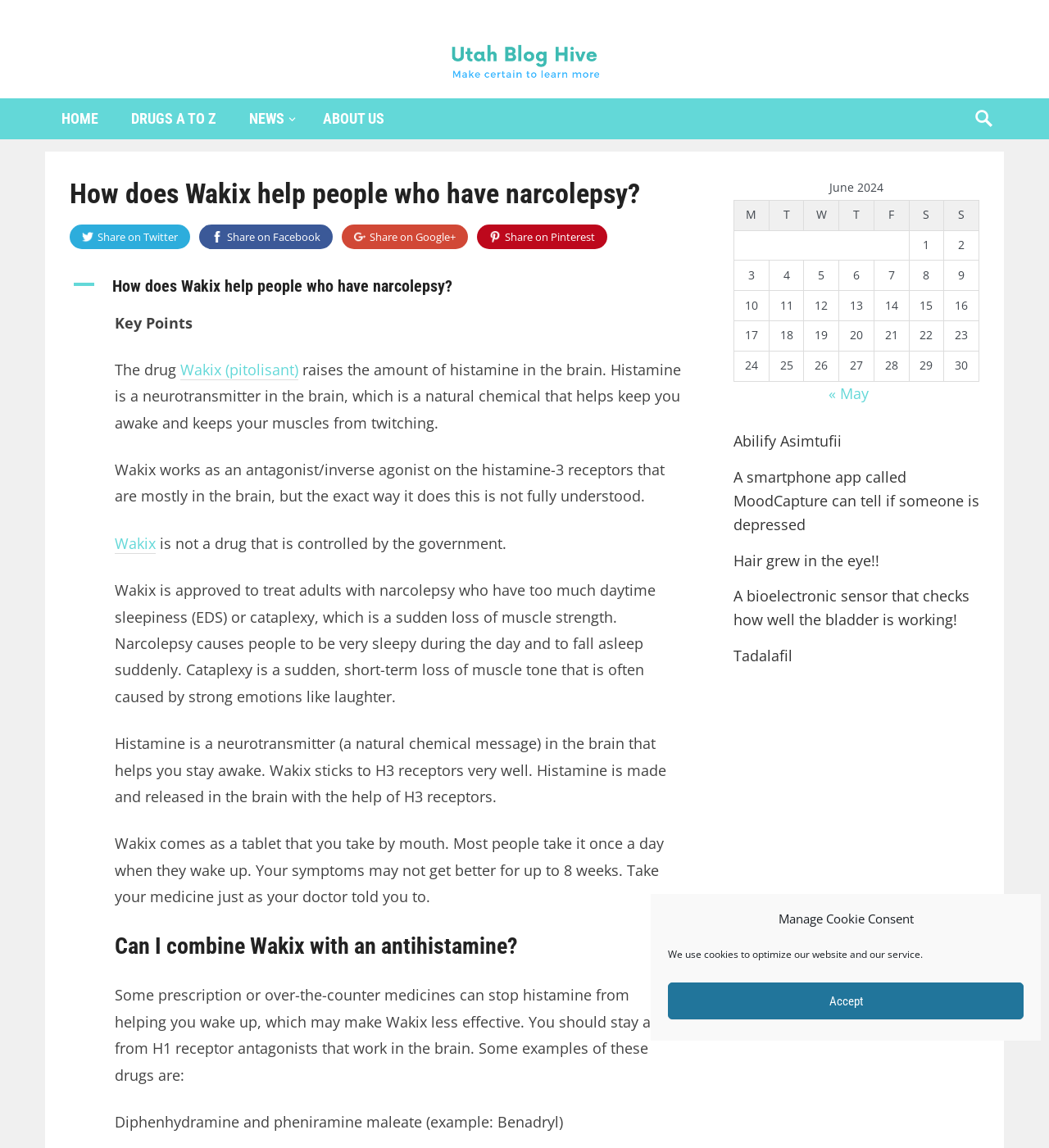Please locate the bounding box coordinates of the element's region that needs to be clicked to follow the instruction: "Click on the Share on Twitter link". The bounding box coordinates should be provided as four float numbers between 0 and 1, i.e., [left, top, right, bottom].

[0.066, 0.195, 0.181, 0.217]